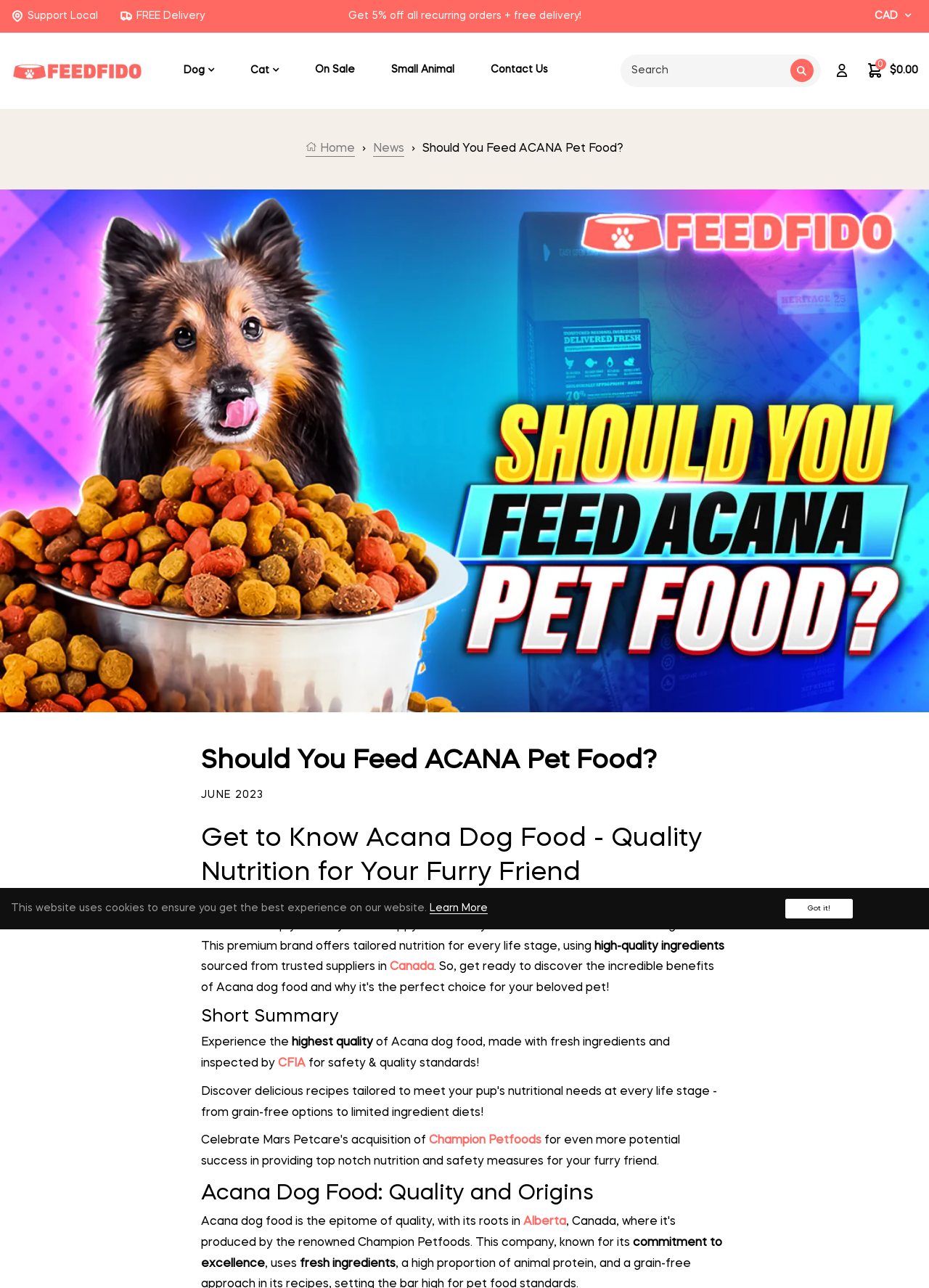Locate and generate the text content of the webpage's heading.

Should You Feed ACANA Pet Food?